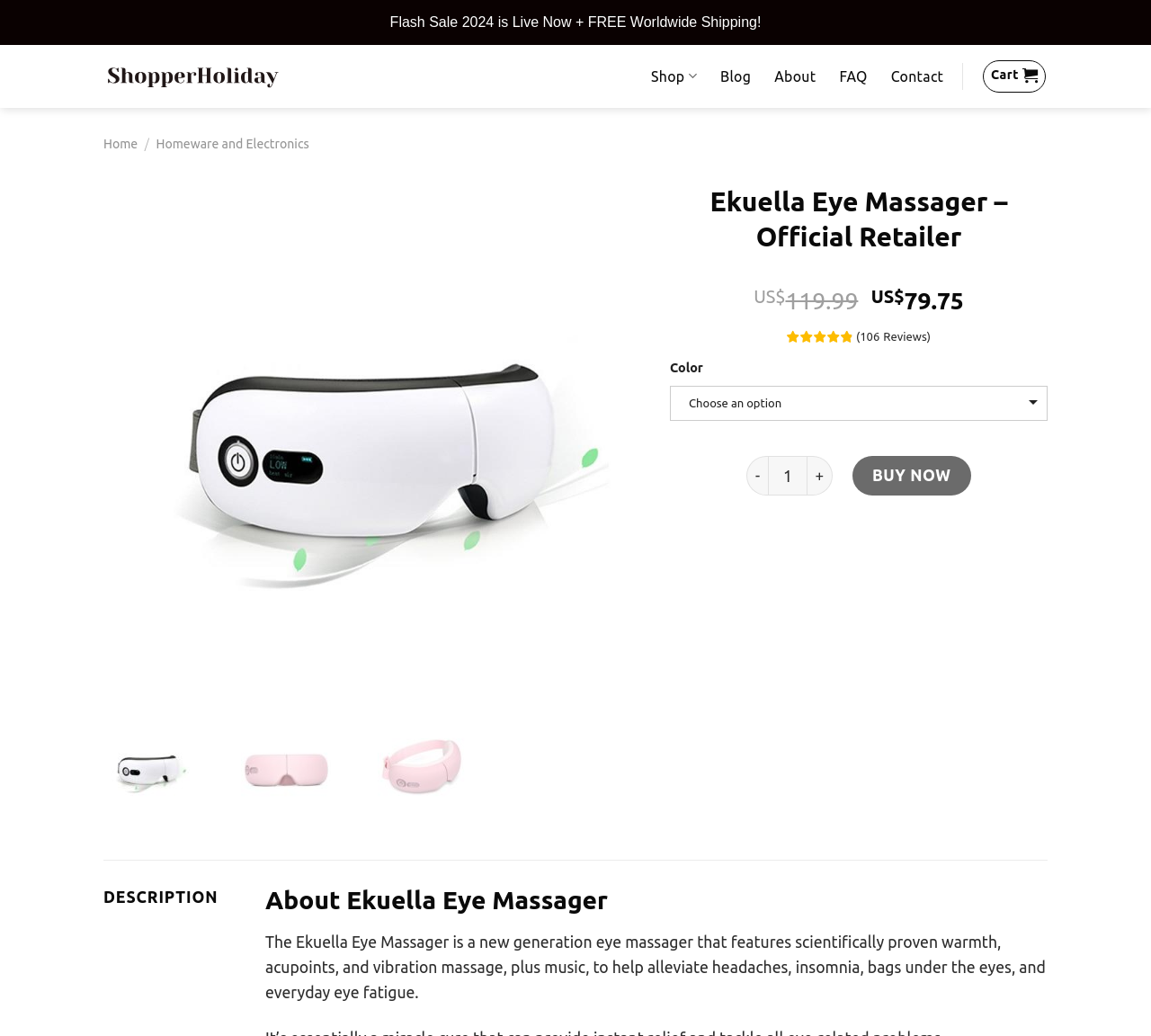Please specify the bounding box coordinates of the clickable region to carry out the following instruction: "Click the 'BUY NOW' button". The coordinates should be four float numbers between 0 and 1, in the format [left, top, right, bottom].

[0.741, 0.44, 0.843, 0.479]